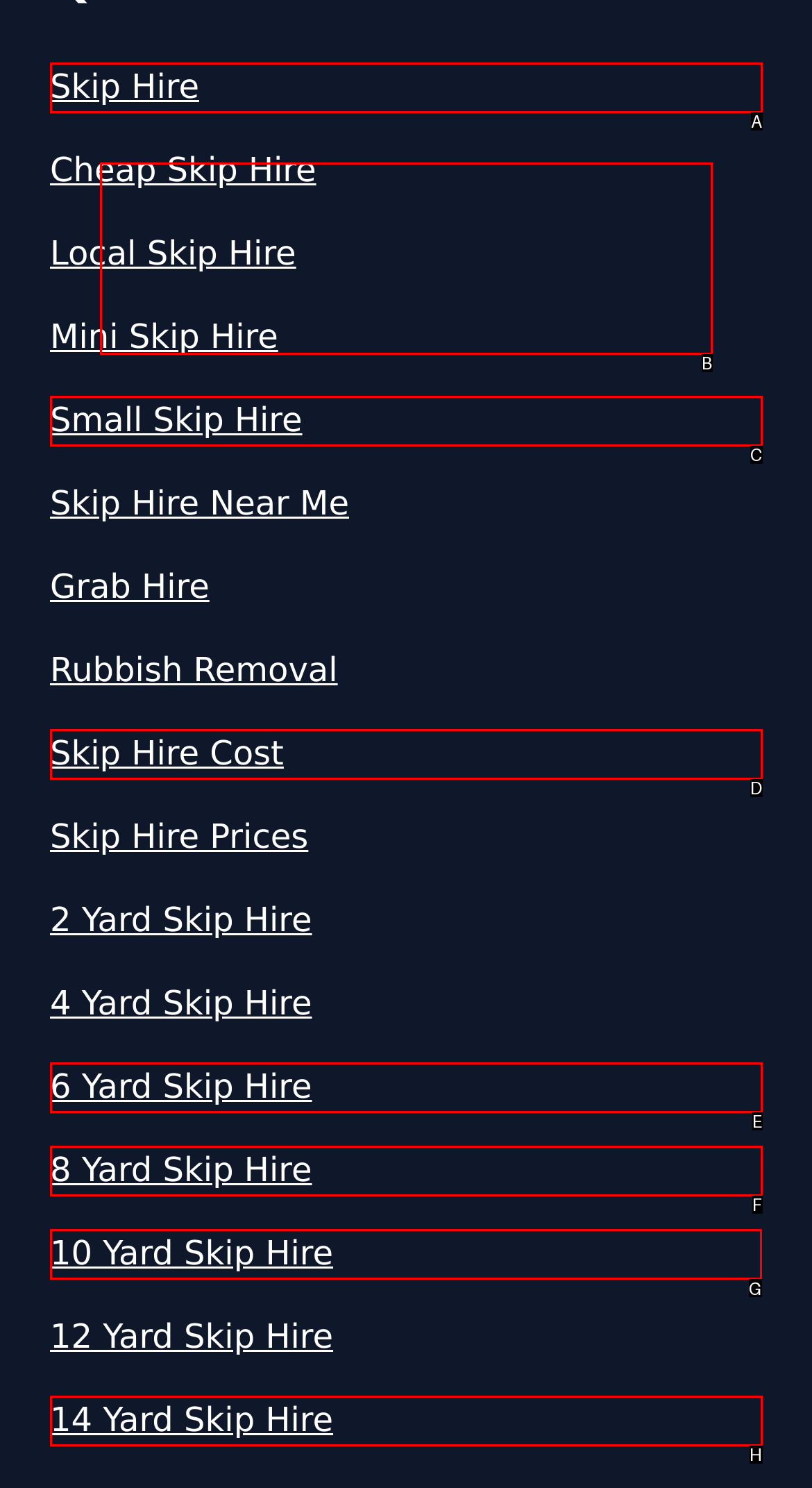Tell me which UI element to click to fulfill the given task: Check out '10 Yard Skip Hire'. Respond with the letter of the correct option directly.

G